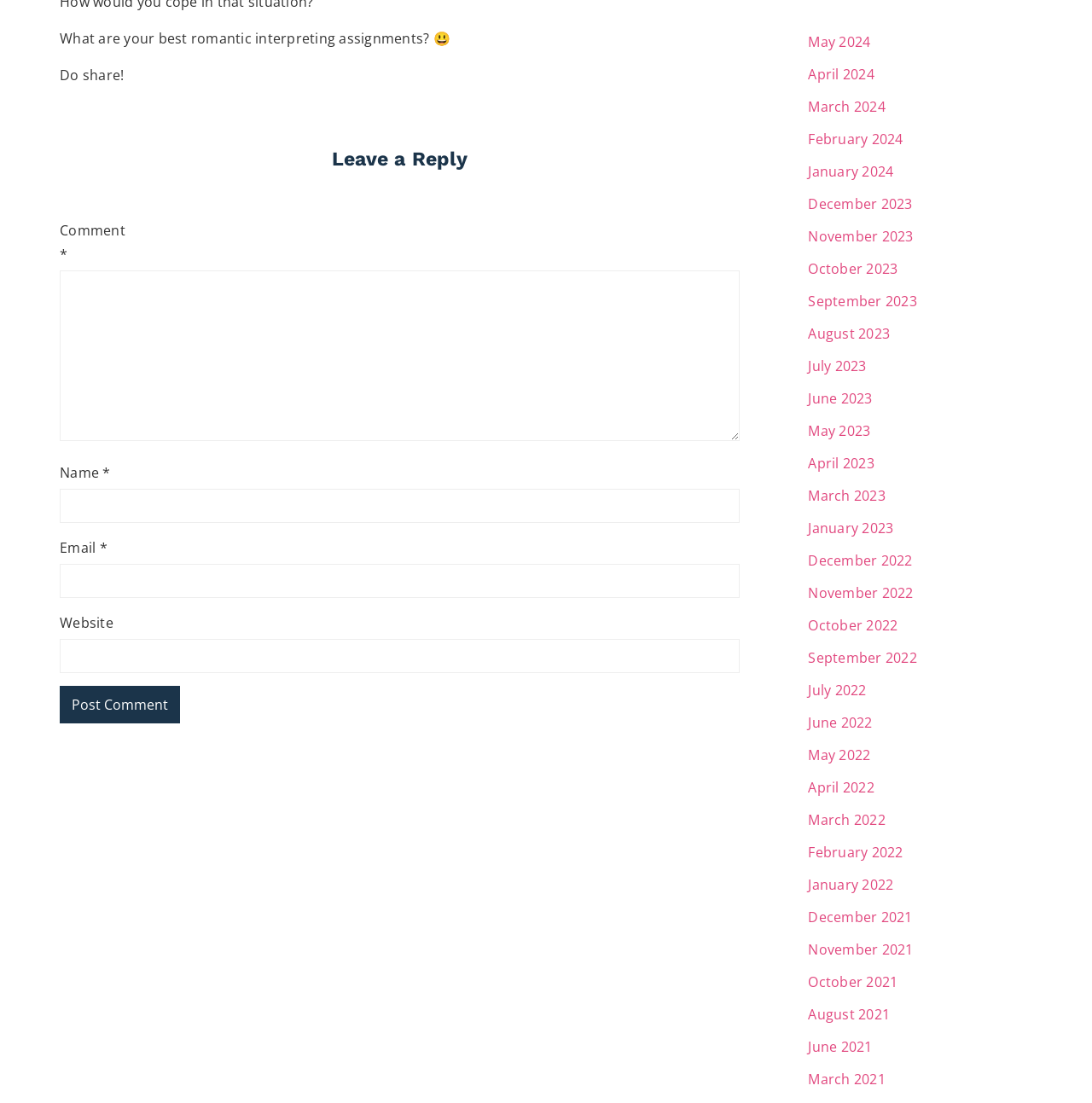Is the 'Email' field required?
Using the image as a reference, answer the question with a short word or phrase.

Yes